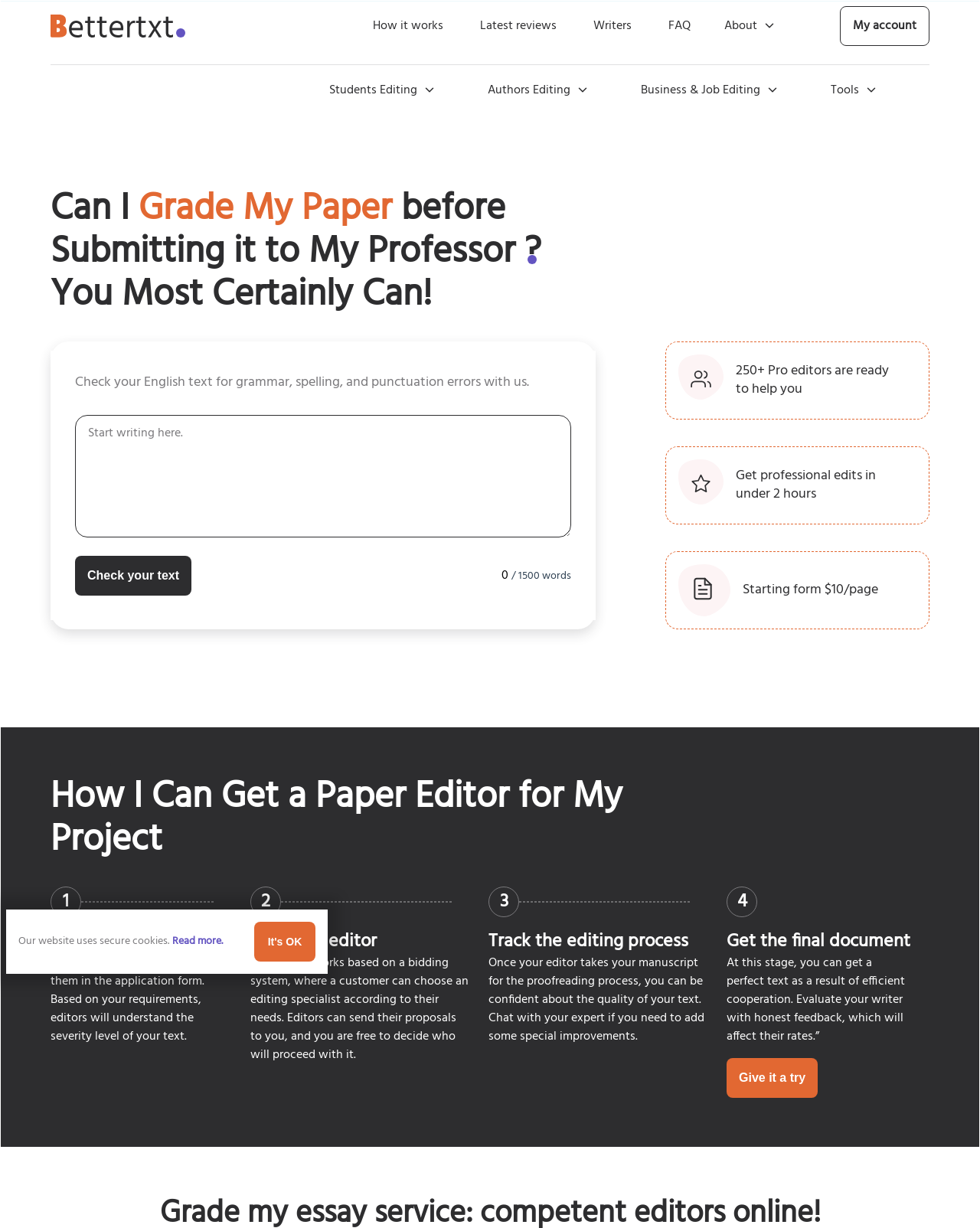Please find the top heading of the webpage and generate its text.

Can I Grade My Paper before Submitting it to My Professor ? You Most Certainly Can!